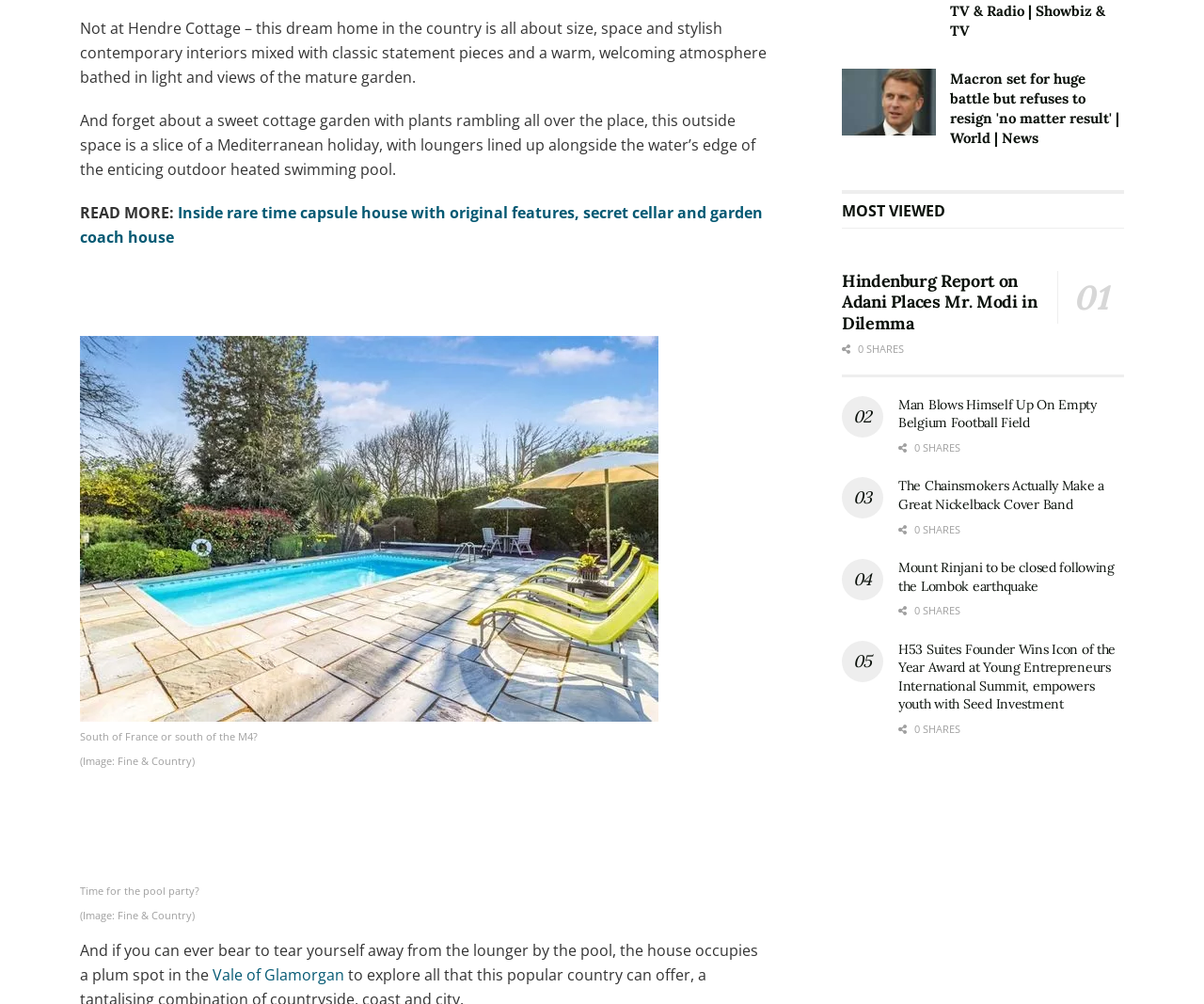Based on the element description "Vale of Glamorgan", predict the bounding box coordinates of the UI element.

[0.177, 0.961, 0.286, 0.981]